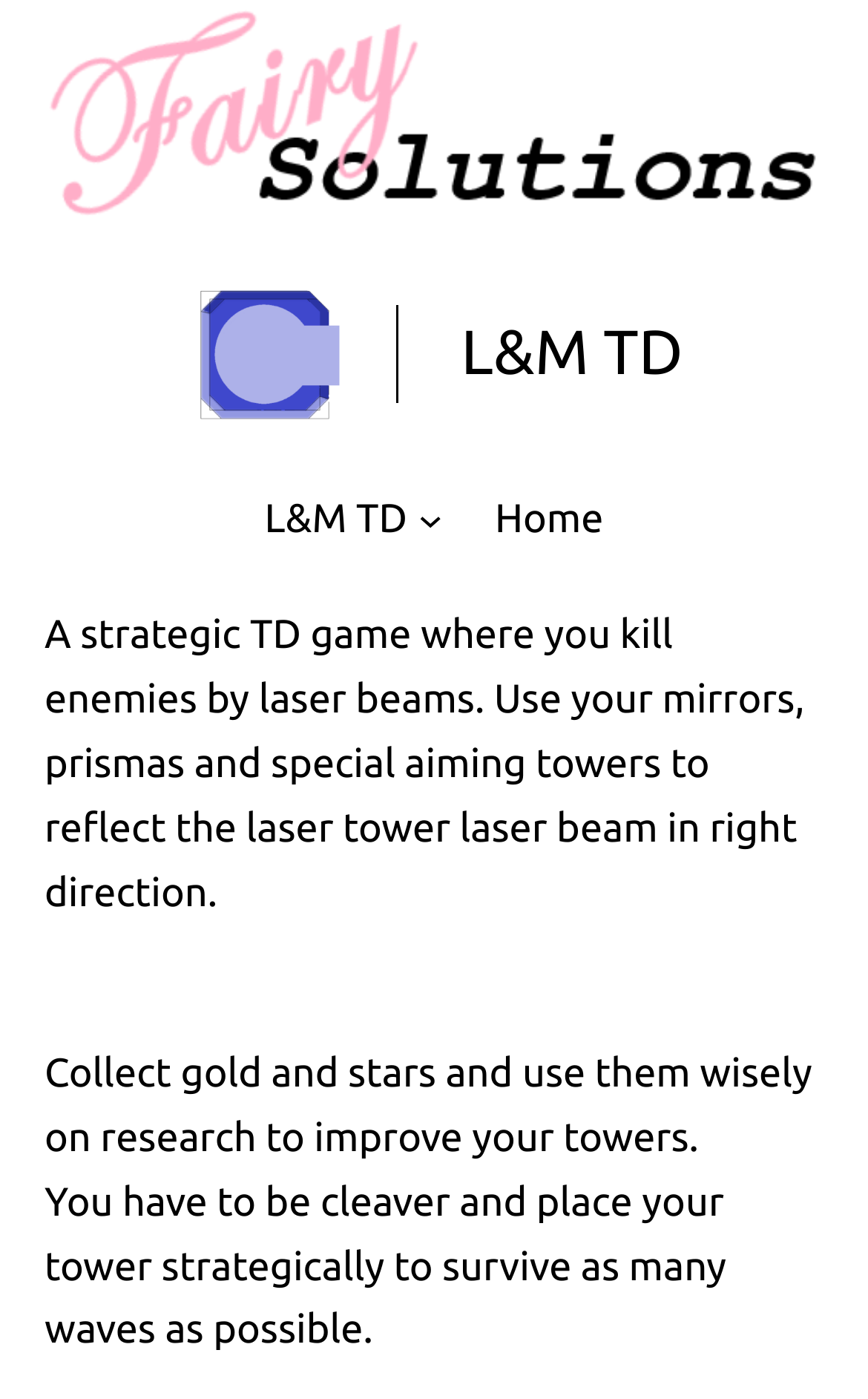From the image, can you give a detailed response to the question below:
What is the game's main objective?

Based on the webpage's description, it seems that the game is a strategic TD game where the player's goal is to kill enemies using laser beams. This is evident from the text 'A strategic TD game where you kill enemies by laser beams.'